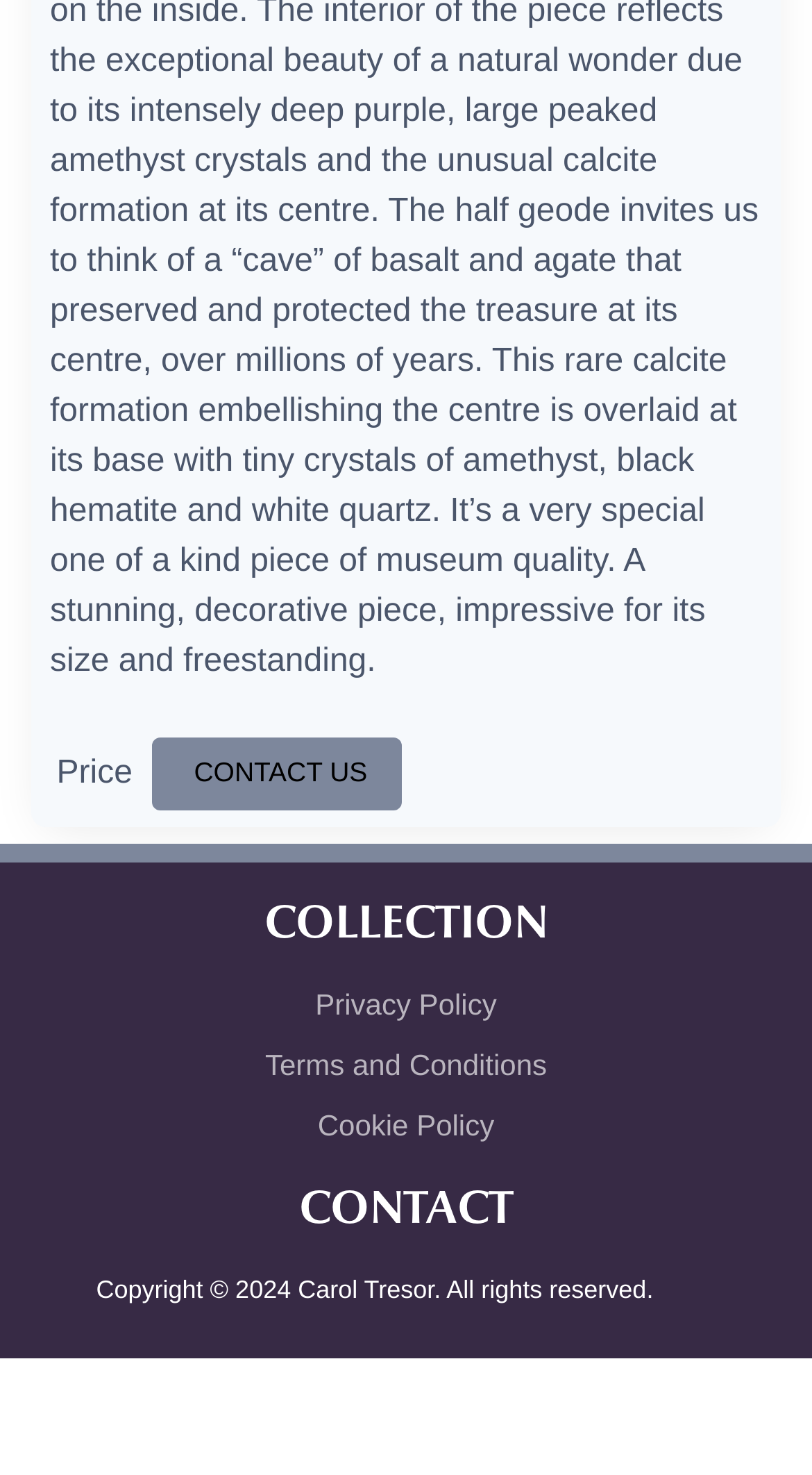What is the link below 'COLLECTION'?
Answer with a single word or phrase by referring to the visual content.

Privacy Policy